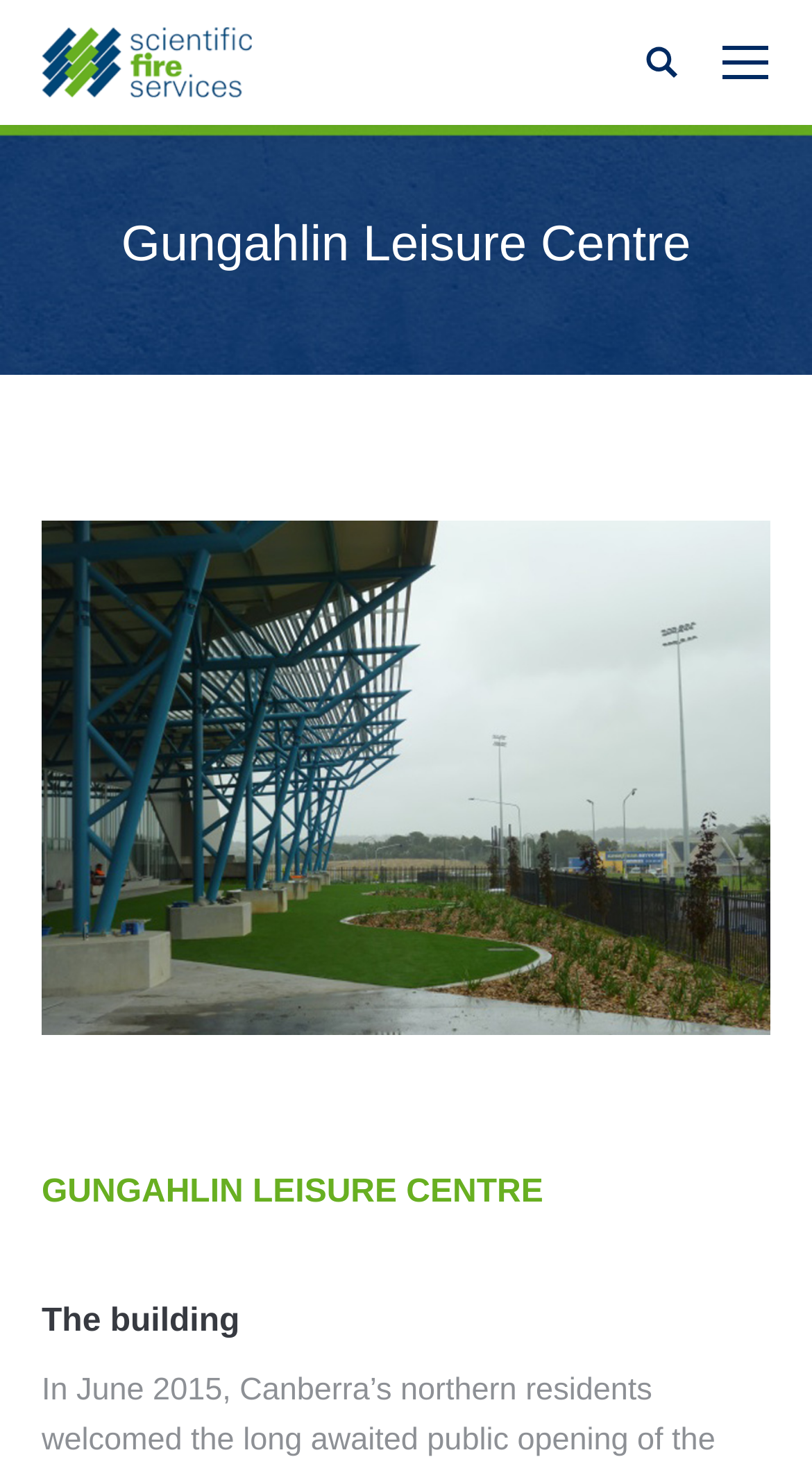What is the purpose of the 'Go to Top' link?
Using the image, elaborate on the answer with as much detail as possible.

I found the purpose of the 'Go to Top' link by looking at its text content and its position on the page. The link is located at the bottom of the page and its text content is 'Go to Top', which suggests that its purpose is to allow users to quickly navigate to the top of the page.